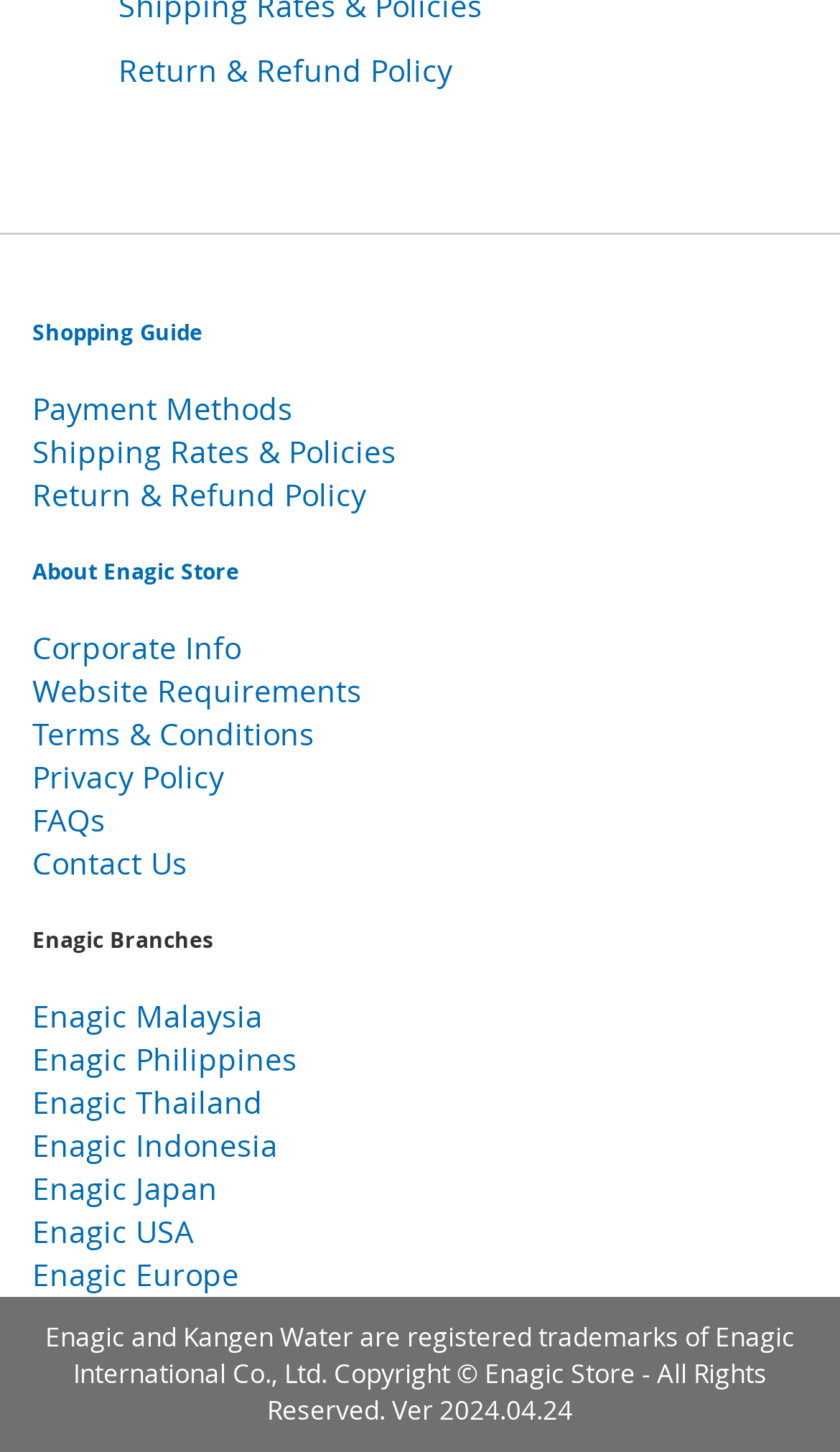Answer the question below using just one word or a short phrase: 
What is the purpose of the 'Shopping Guide' link?

To provide shopping information